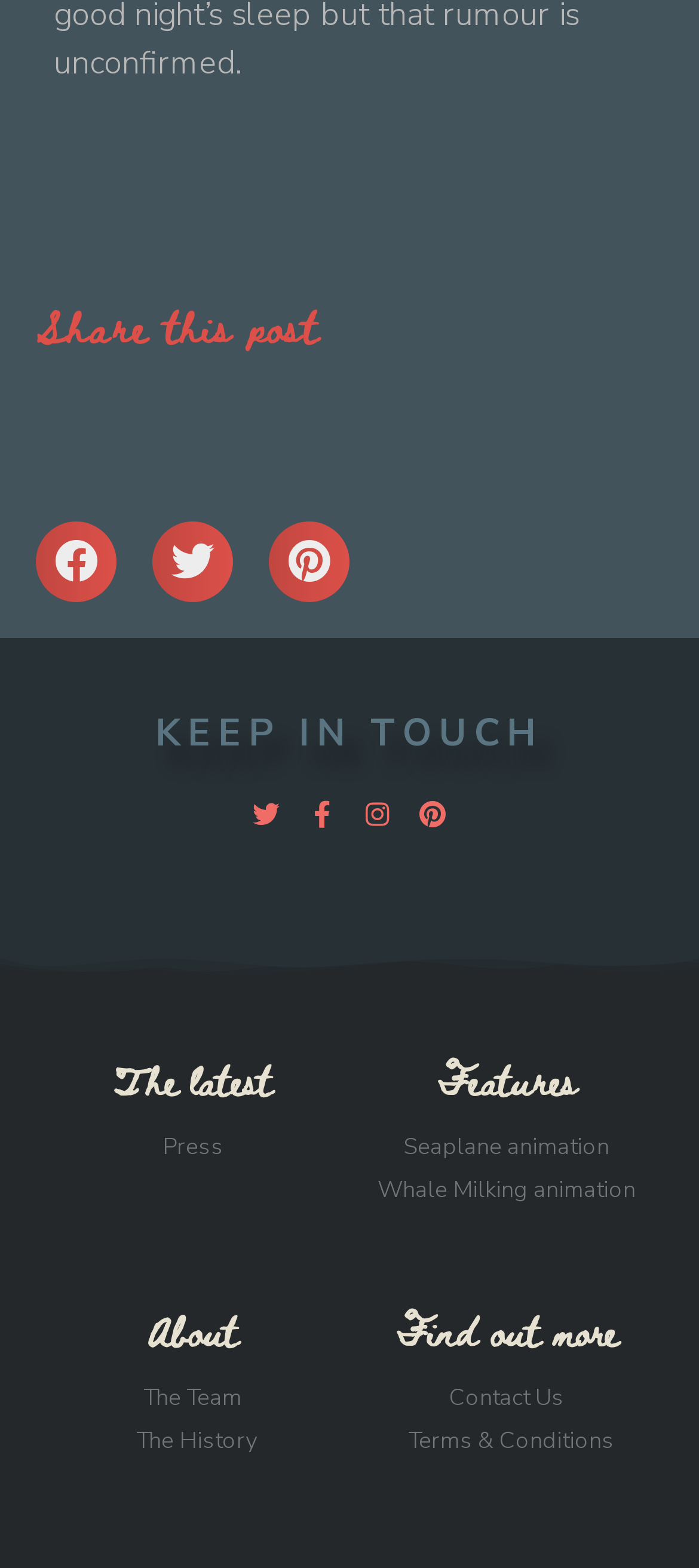Identify the bounding box coordinates for the UI element described as follows: Twitter. Use the format (top-left x, top-left y, bottom-right x, bottom-right y) and ensure all values are floating point numbers between 0 and 1.

[0.362, 0.51, 0.4, 0.528]